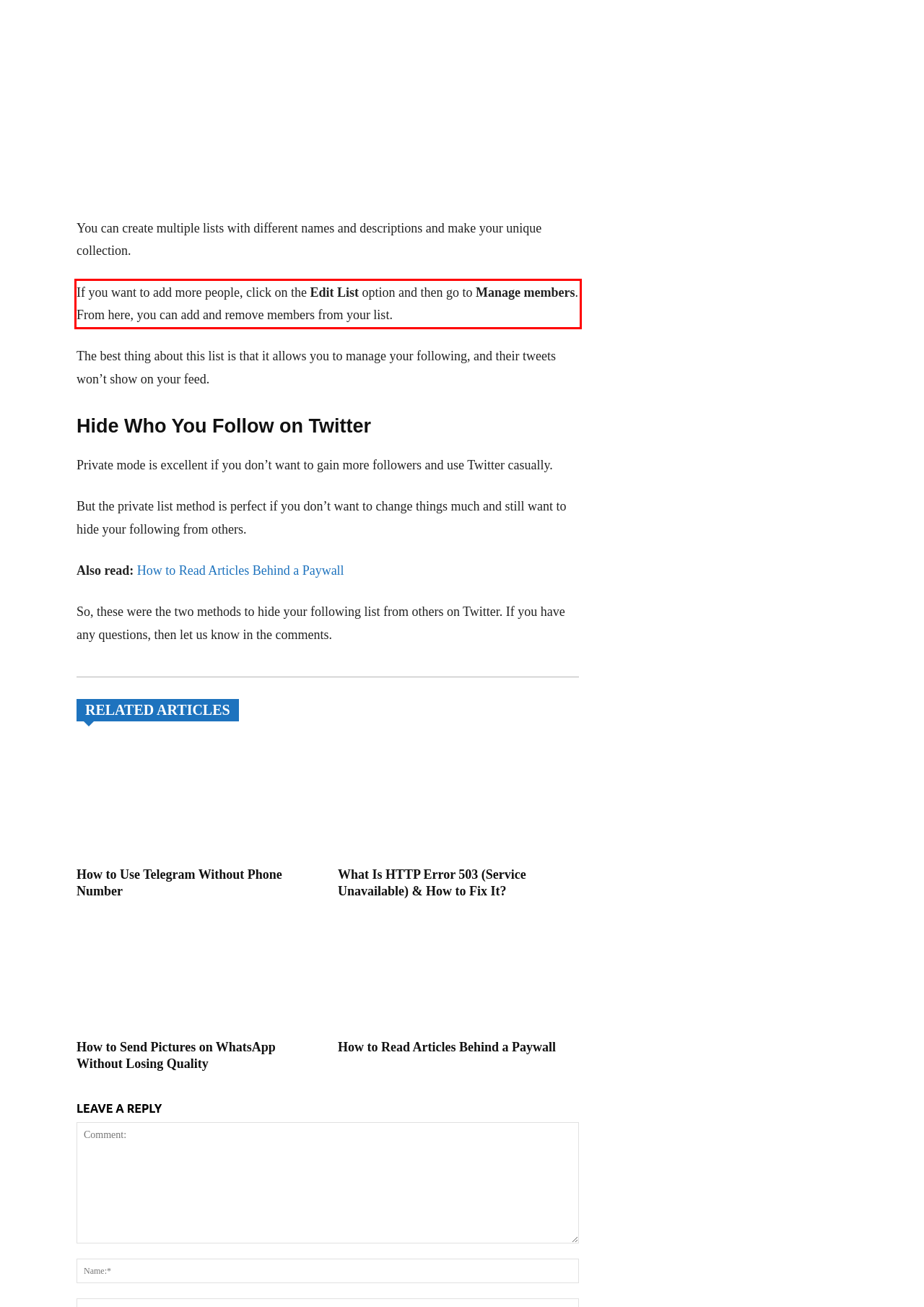Inspect the webpage screenshot that has a red bounding box and use OCR technology to read and display the text inside the red bounding box.

If you want to add more people, click on the Edit List option and then go to Manage members. From here, you can add and remove members from your list.